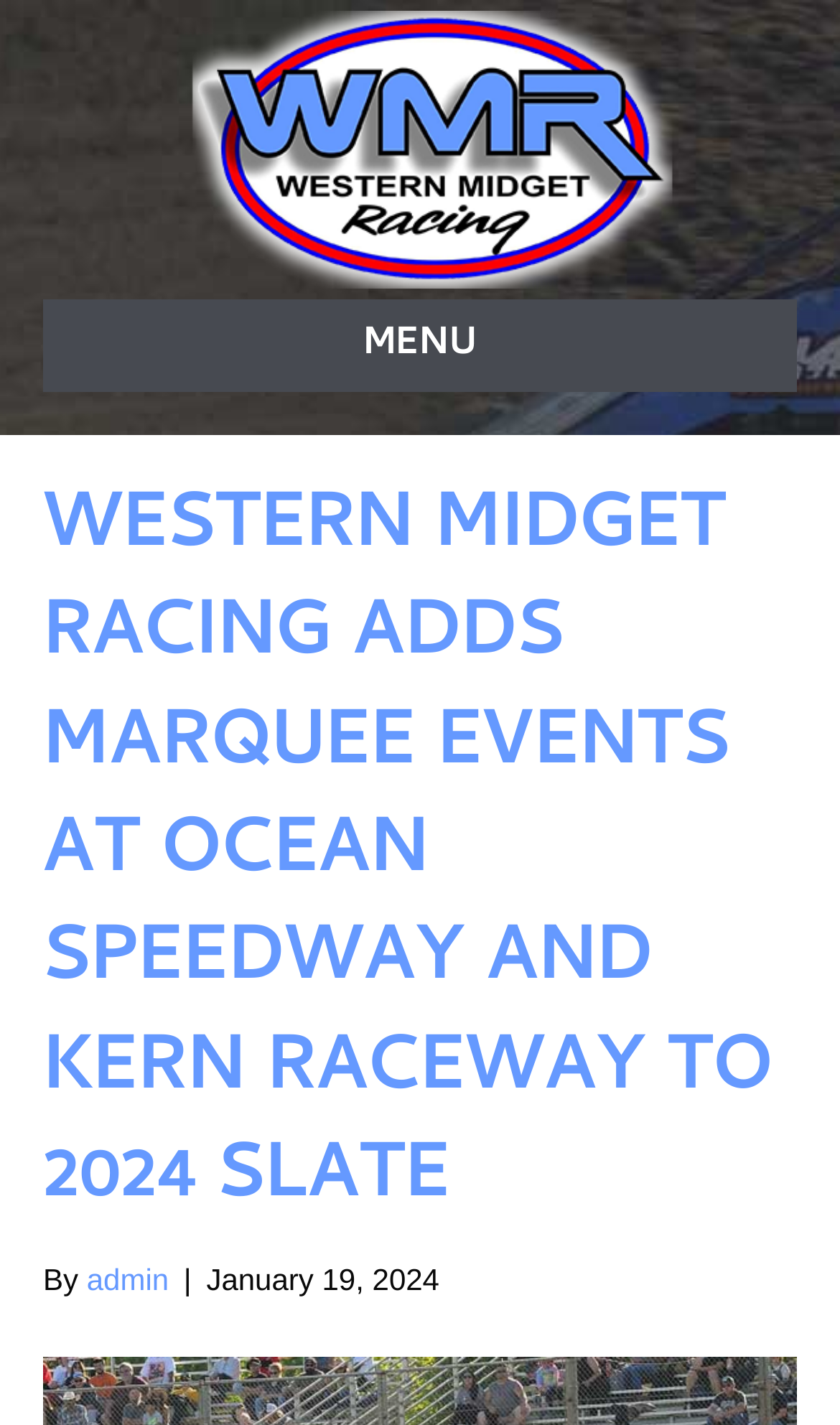Construct a comprehensive caption that outlines the webpage's structure and content.

The webpage is about Western Midget Racing, with a focus on the addition of two marquee events to their 2024 season. At the top-left corner, there is a logo image of Western Midget Racing, accompanied by a link with the same name. 

Below the logo, there is a navigation menu labeled "Header Menu" with a "MENU" button. 

The main content of the webpage is headed by a large title, "WESTERN MIDGET RACING ADDS MARQUEE EVENTS AT OCEAN SPEEDWAY AND KERN RACEWAY TO 2024 SLATE", which spans almost the entire width of the page. 

At the bottom of the page, there is a section with the author's name, "admin", preceded by the text "By", and followed by the date "January 19, 2024".